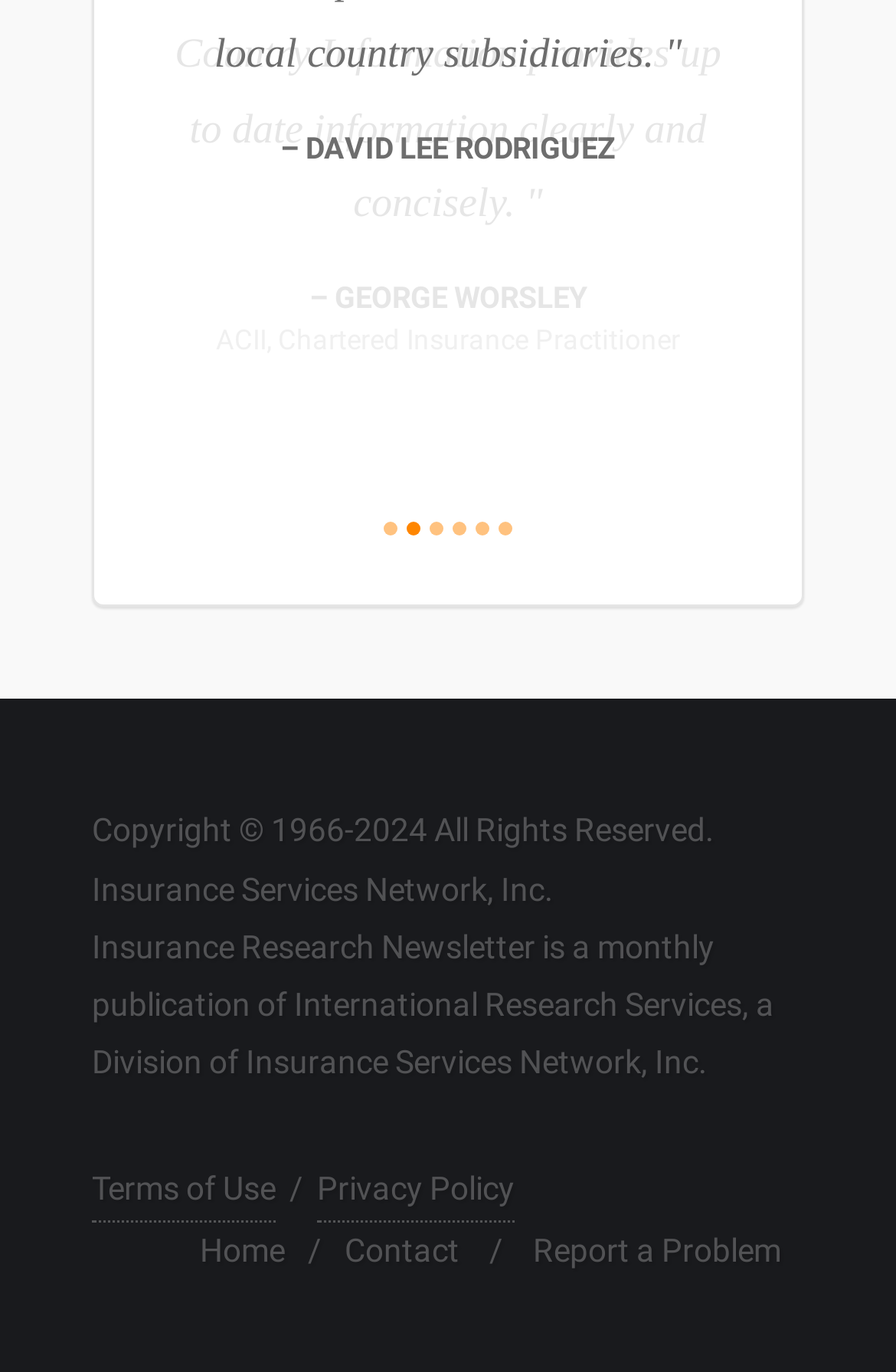Please identify the bounding box coordinates of the element I should click to complete this instruction: 'Enter your name'. The coordinates should be given as four float numbers between 0 and 1, like this: [left, top, right, bottom].

None